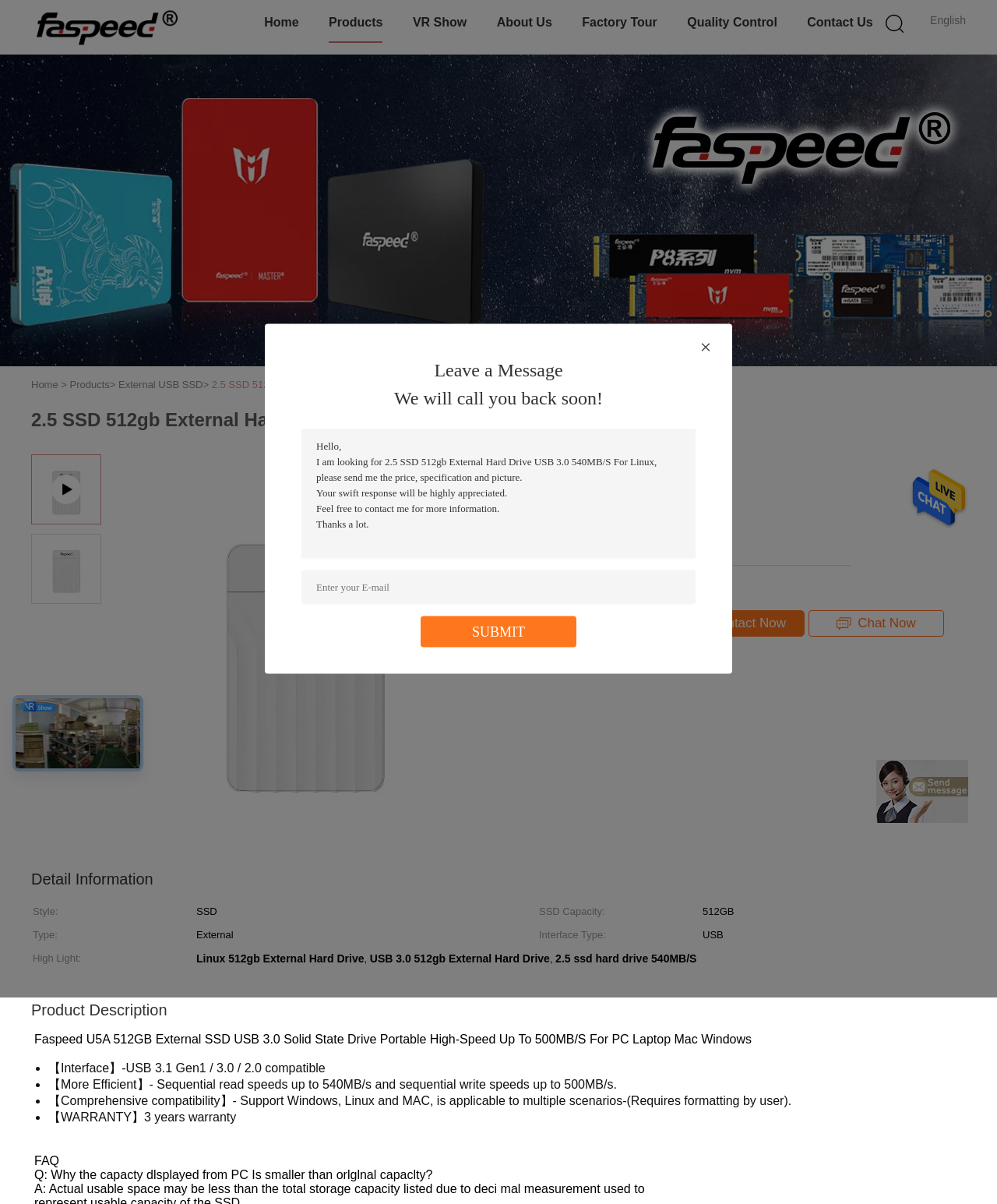Point out the bounding box coordinates of the section to click in order to follow this instruction: "Click the 'Send Message' button".

[0.879, 0.631, 0.971, 0.683]